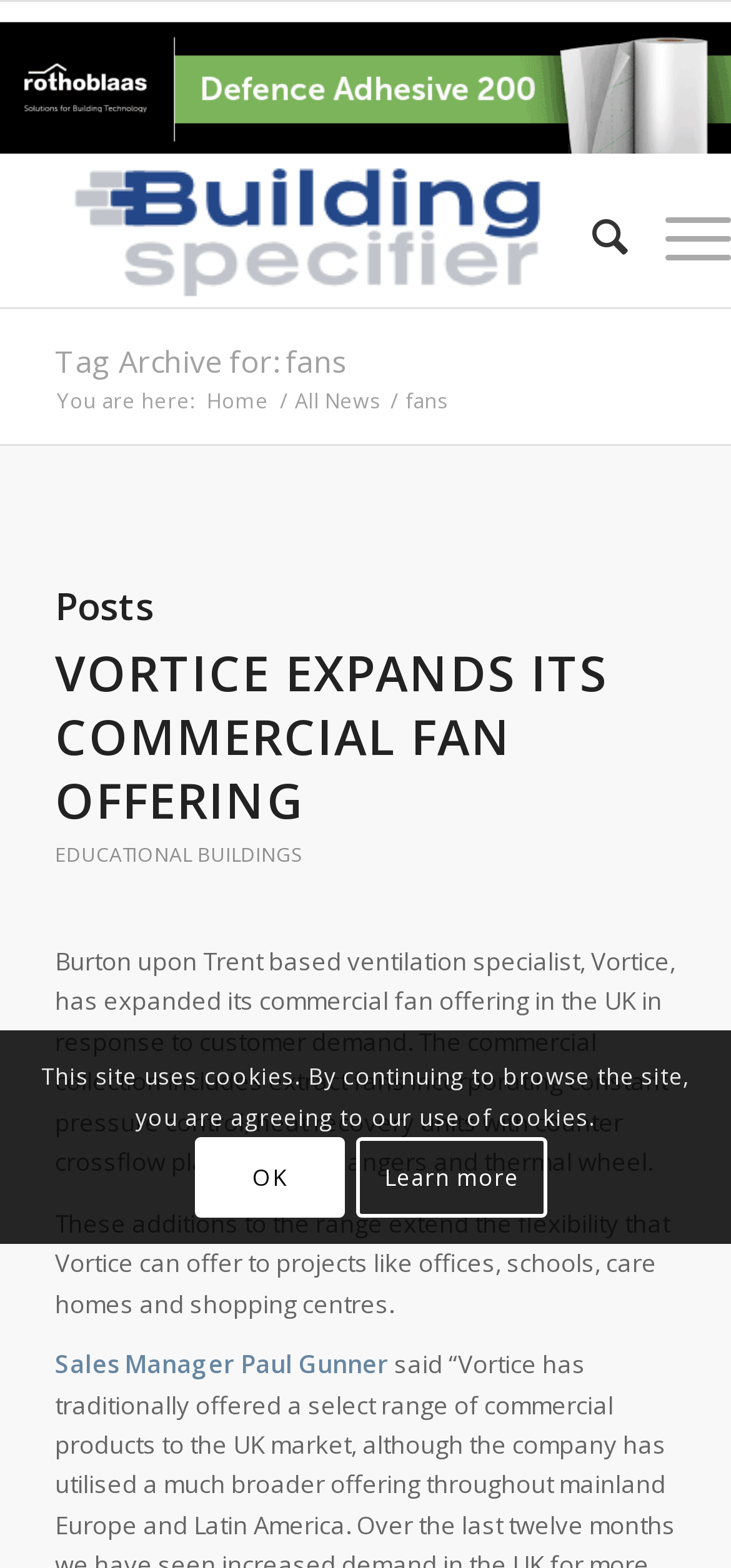Locate the bounding box coordinates for the element described below: "160". The coordinates must be four float values between 0 and 1, formatted as [left, top, right, bottom].

None